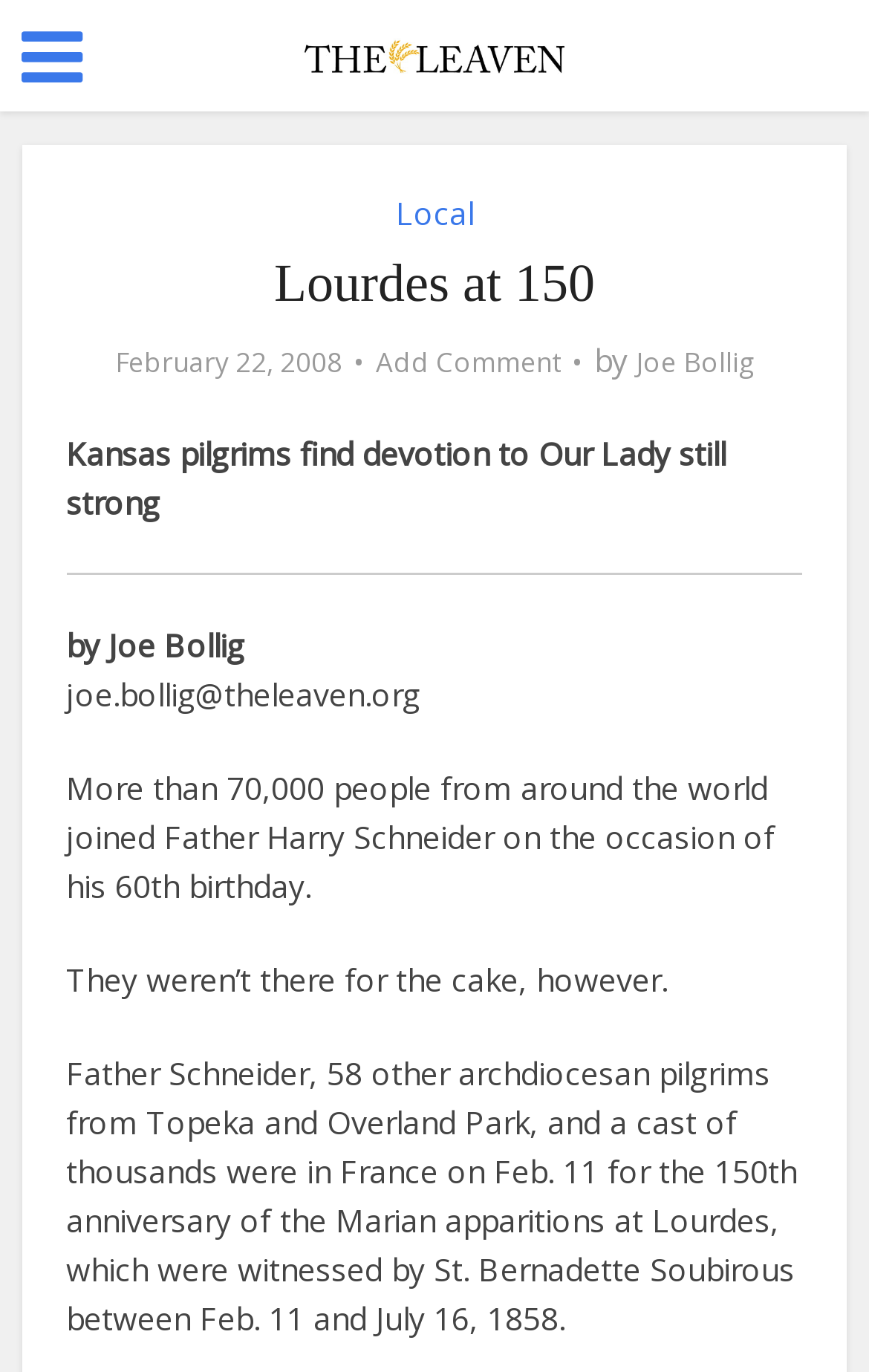Generate the text content of the main heading of the webpage.

Lourdes at 150